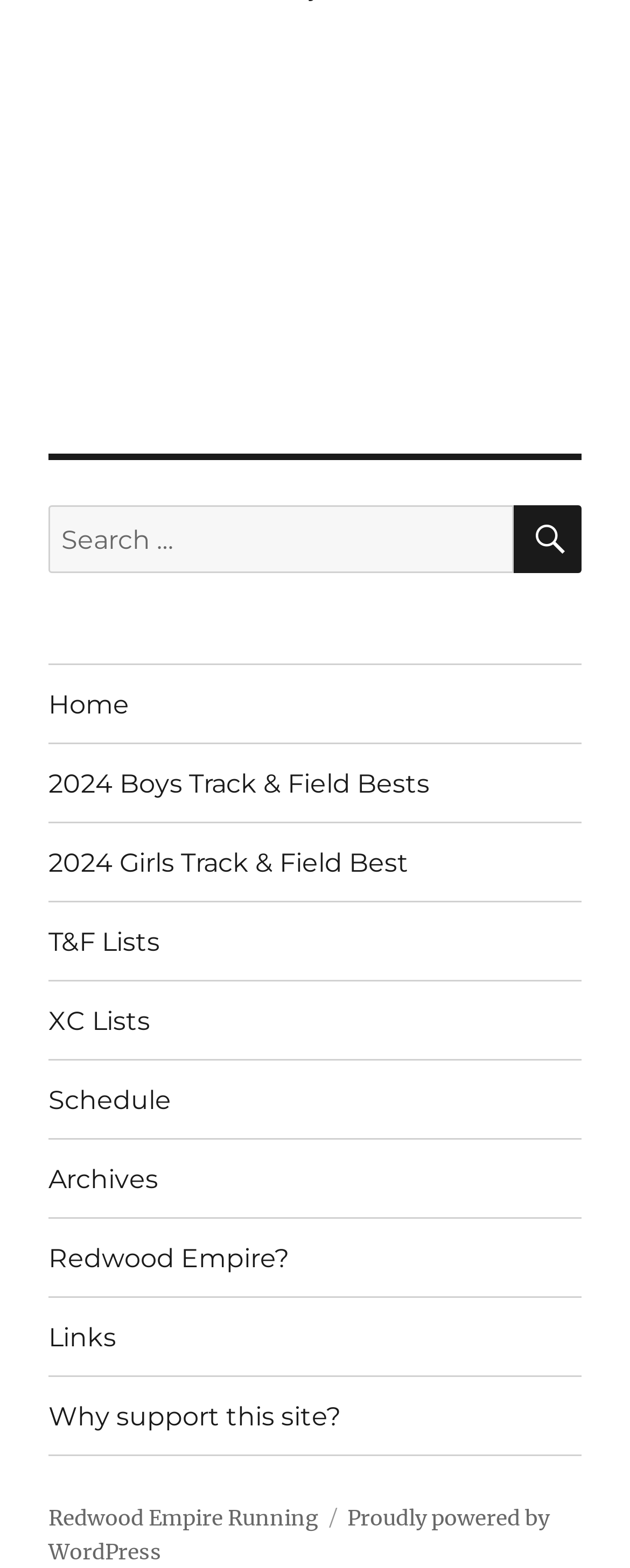Pinpoint the bounding box coordinates of the element to be clicked to execute the instruction: "view privacy policy".

None